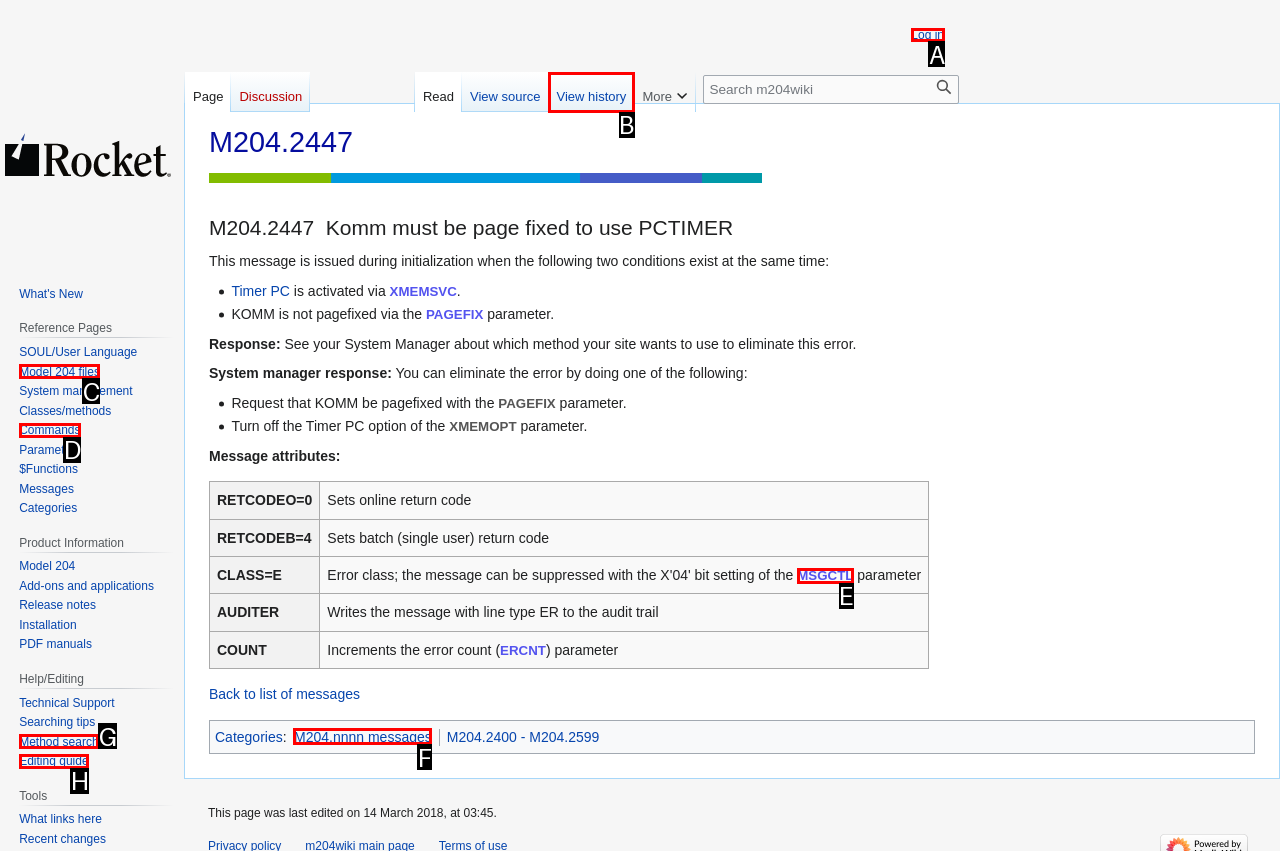Identify the correct option to click in order to complete this task: Log in
Answer with the letter of the chosen option directly.

A